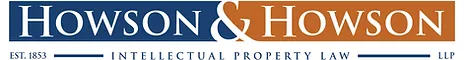Provide a comprehensive description of the image.

The image features the logo of Howson & Howson LLP, a law firm established in 1853. The logo prominently displays the firm's name, with "Howson" in blue, "&" in a bold white, and "Howson" in an orange hue, all set against a sleek, modern design. Beneath the name, the words "INTELLECTUAL PROPERTY LAW" are presented in a professional font, emphasizing the firm's specialization in intellectual property matters. This logo encapsulates the firm's long-standing reputation and expertise in providing legal services related to intellectual property.